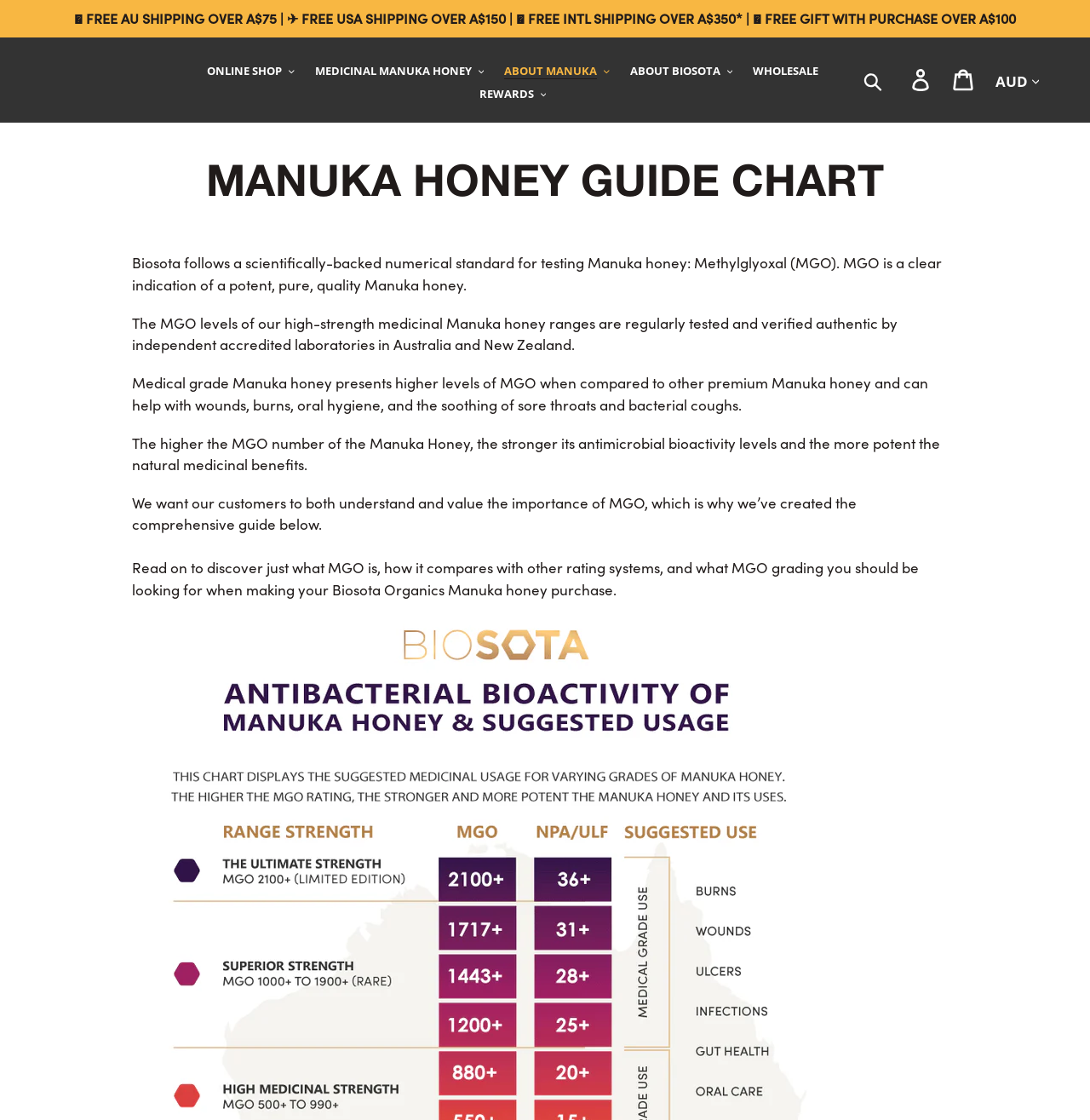What is the purpose of the MGO rating system?
Give a thorough and detailed response to the question.

The webpage explains that the MGO rating system is used to indicate the potency and quality of Manuka honey. It also mentions that the higher the MGO number, the stronger the antimicrobial bioactivity levels and the more potent the natural medicinal benefits. This suggests that the purpose of the MGO rating system is to provide a way to measure and communicate the quality and potency of Manuka honey.